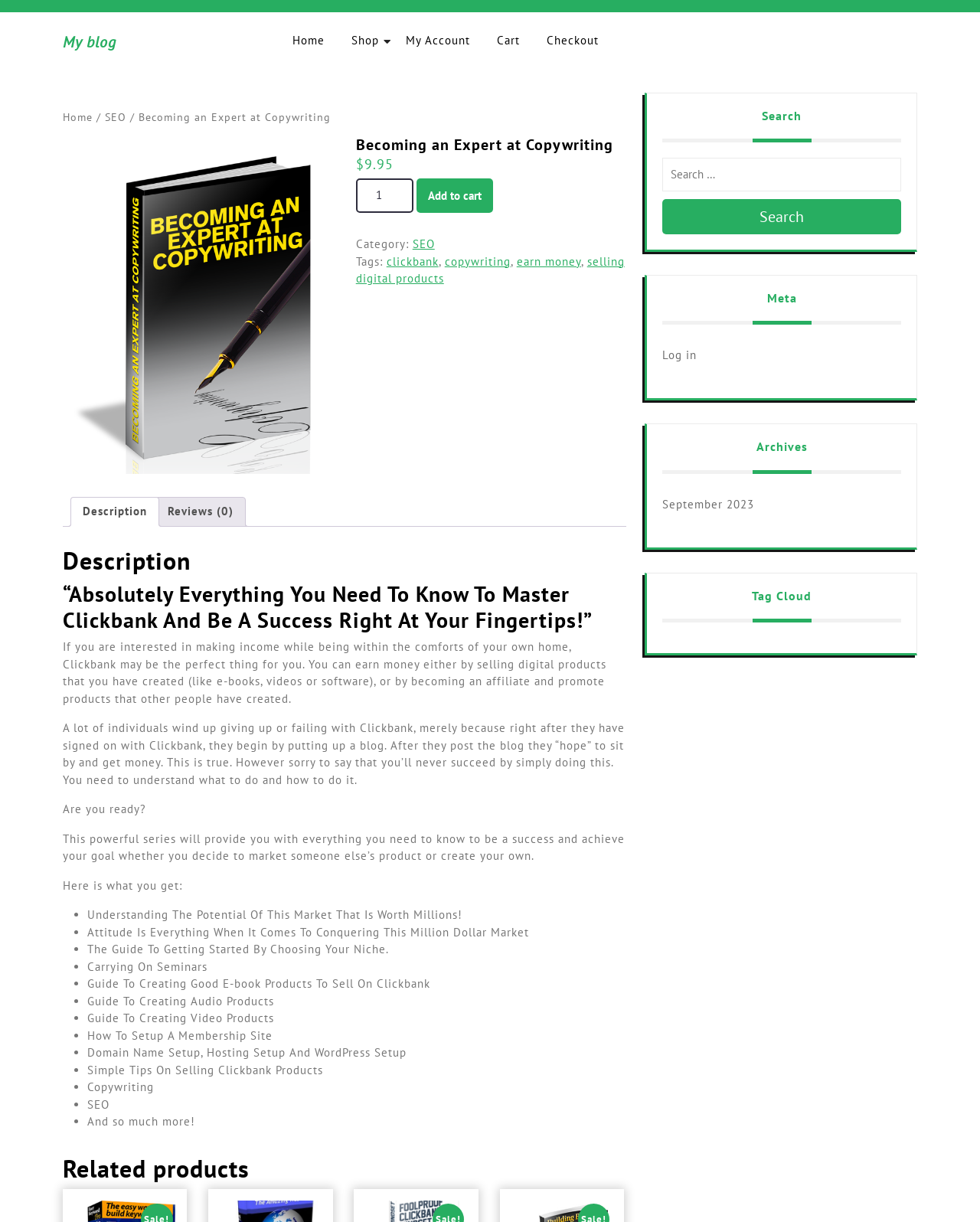Locate the bounding box coordinates of the clickable part needed for the task: "Go to the 'Shop' page".

[0.347, 0.02, 0.398, 0.047]